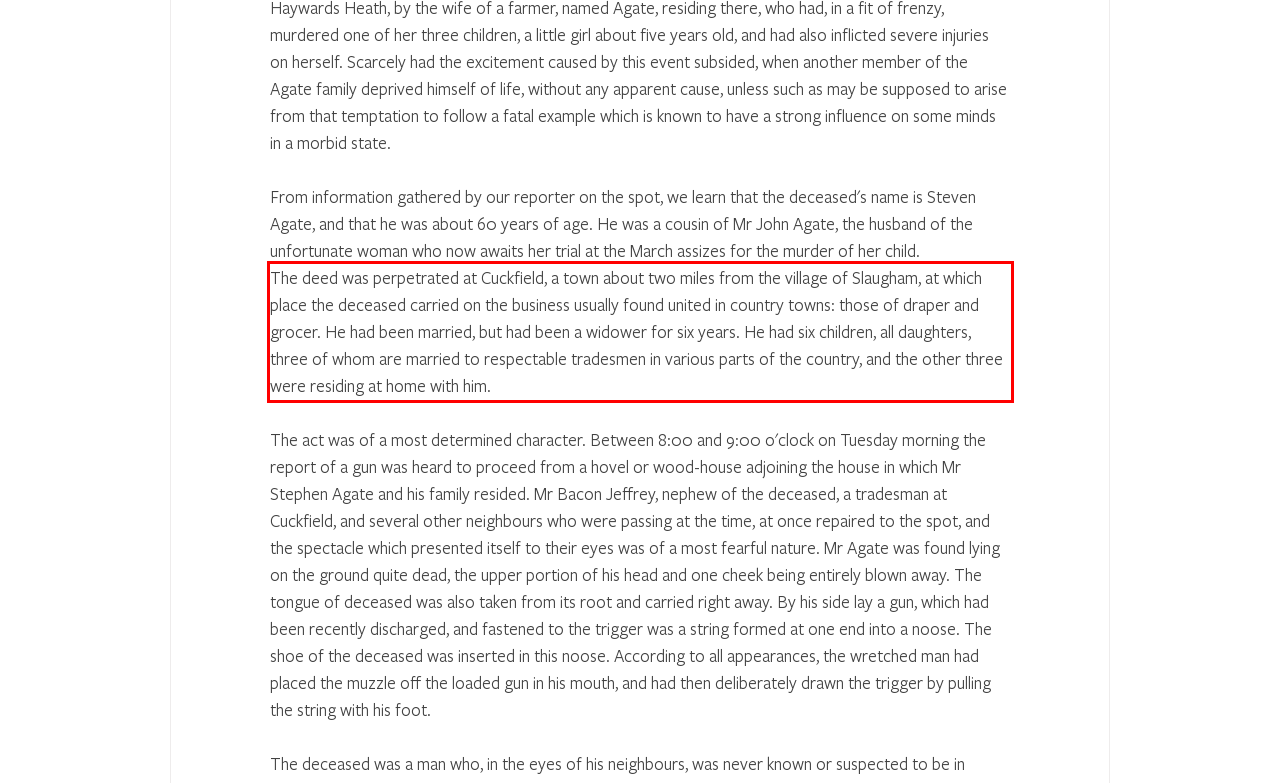You are provided with a screenshot of a webpage that includes a UI element enclosed in a red rectangle. Extract the text content inside this red rectangle.

The deed was perpetrated at Cuckfield, a town about two miles from the village of Slaugham, at which place the deceased carried on the business usually found united in country towns: those of draper and grocer. He had been married, but had been a widower for six years. He had six children, all daughters, three of whom are married to respectable tradesmen in various parts of the country, and the other three were residing at home with him.